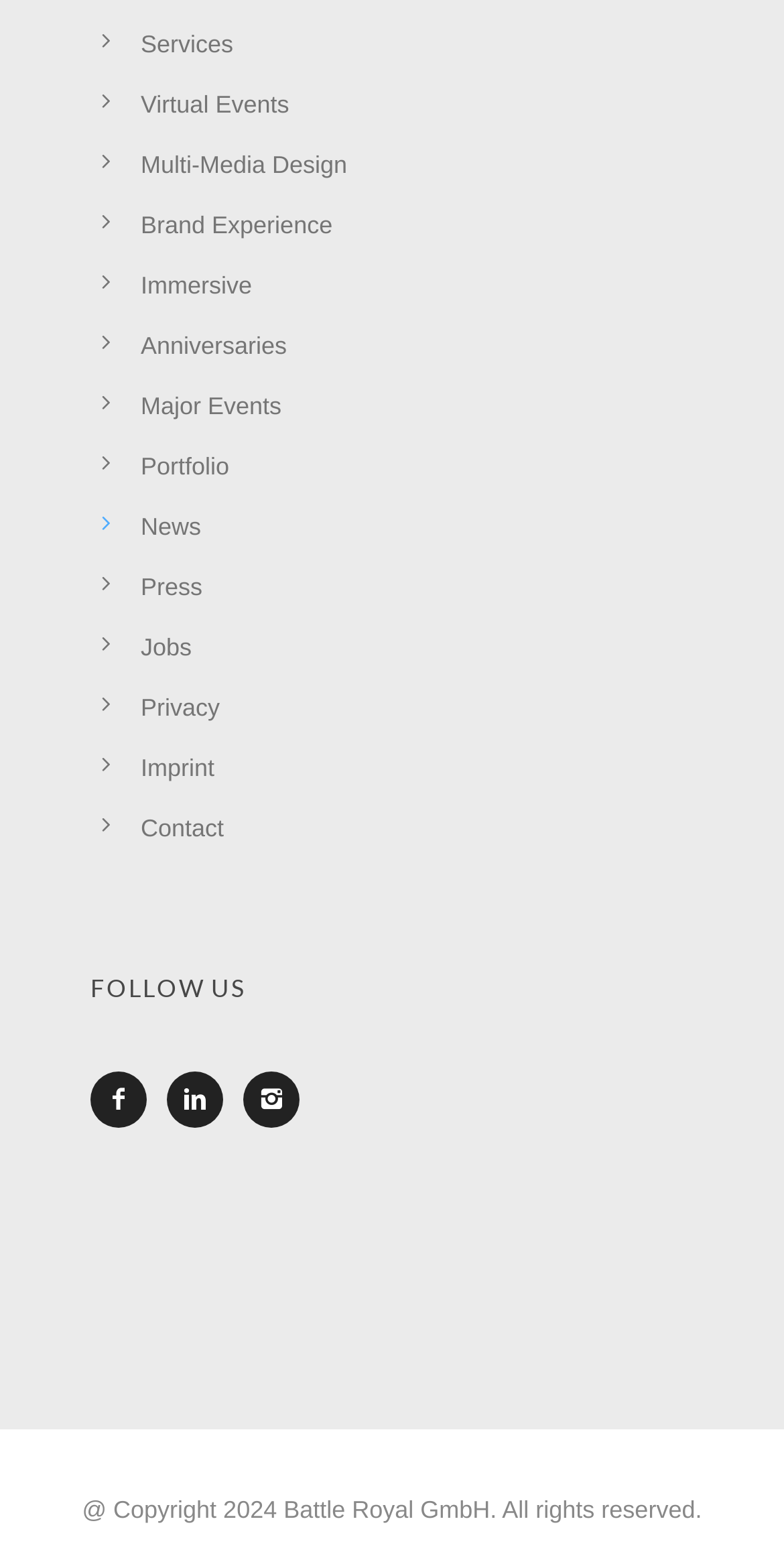Give a short answer using one word or phrase for the question:
What year is the copyright for?

2024